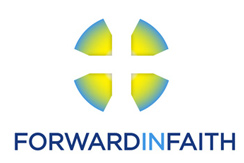What is written below the emblem?
Using the visual information, reply with a single word or short phrase.

FORWARD IN FAITH